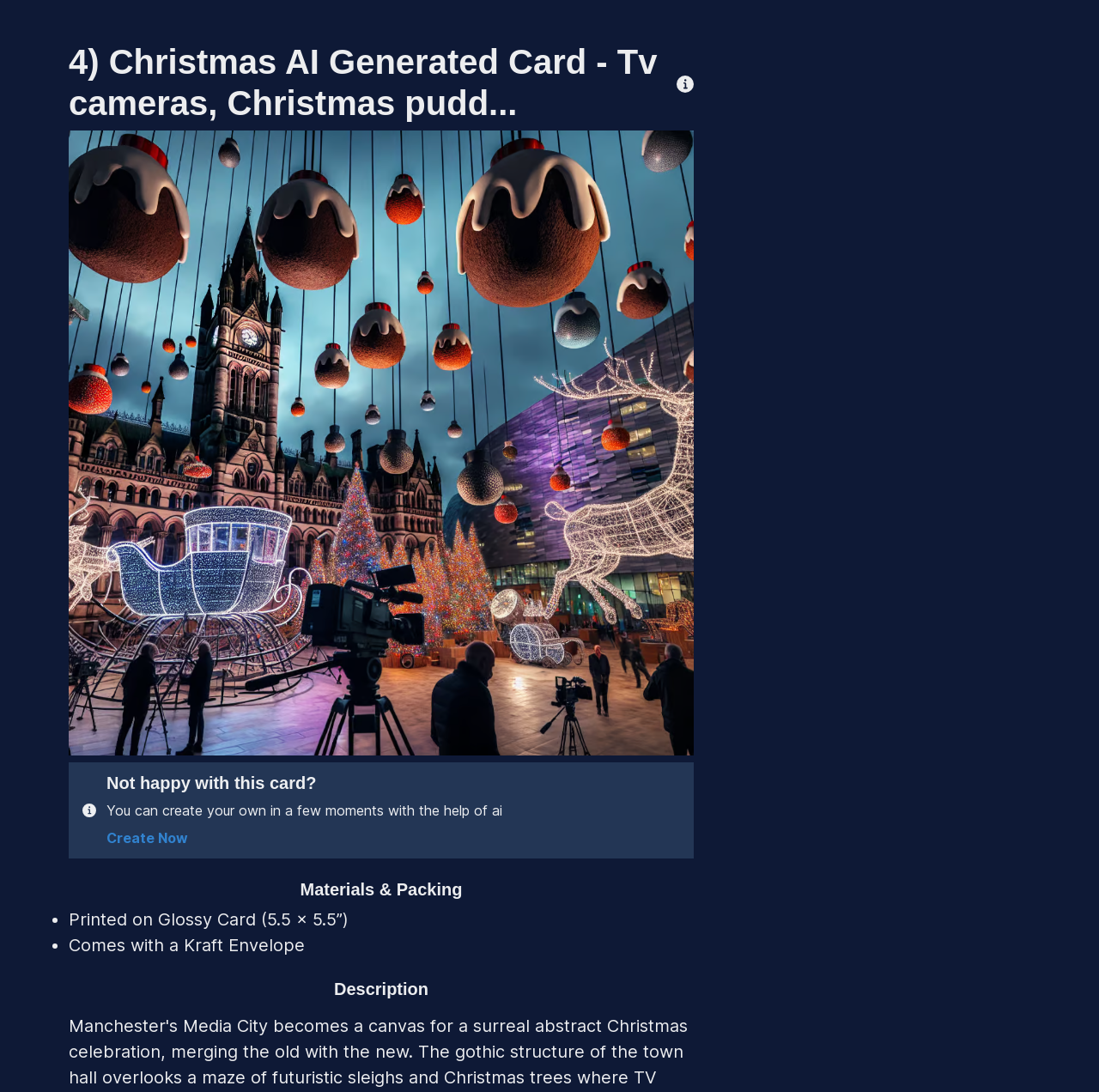Answer the question below in one word or phrase:
What is the tone of the alert message?

Assertive